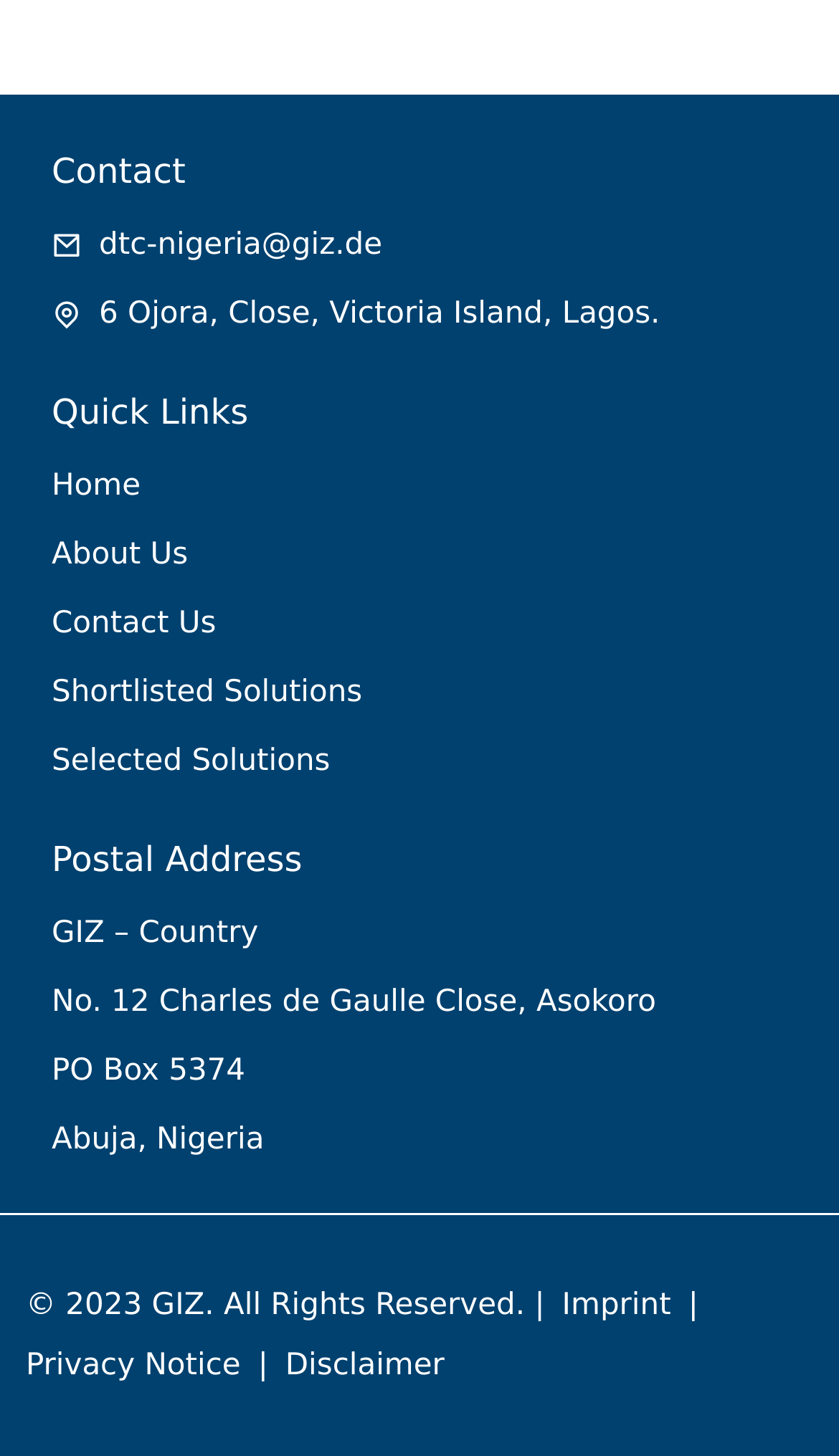What is the location of the 'Imprint' link?
Please provide a single word or phrase as your answer based on the screenshot.

Bottom right